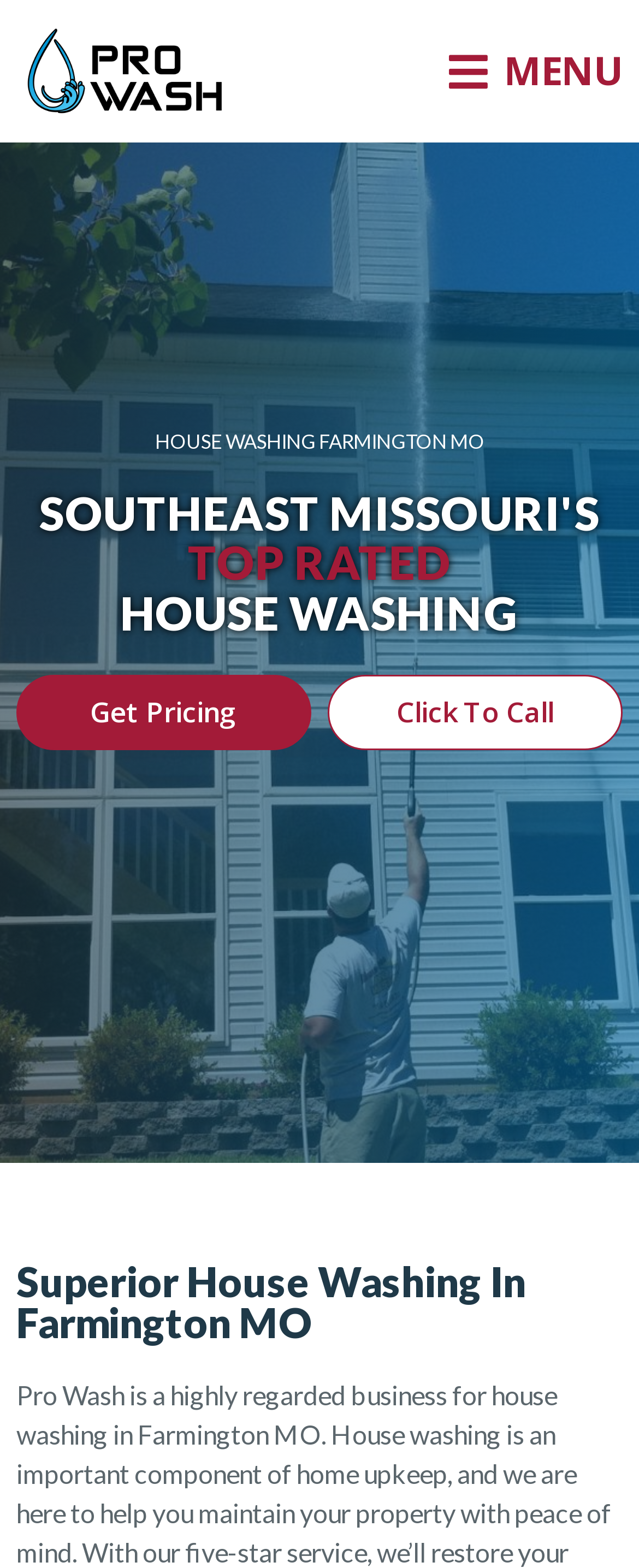How many ways can I contact the company?
Kindly offer a detailed explanation using the data available in the image.

I found two ways to contact the company: by clicking the 'Click To Call' button and by getting the pricing information, which likely includes a contact form or phone number.